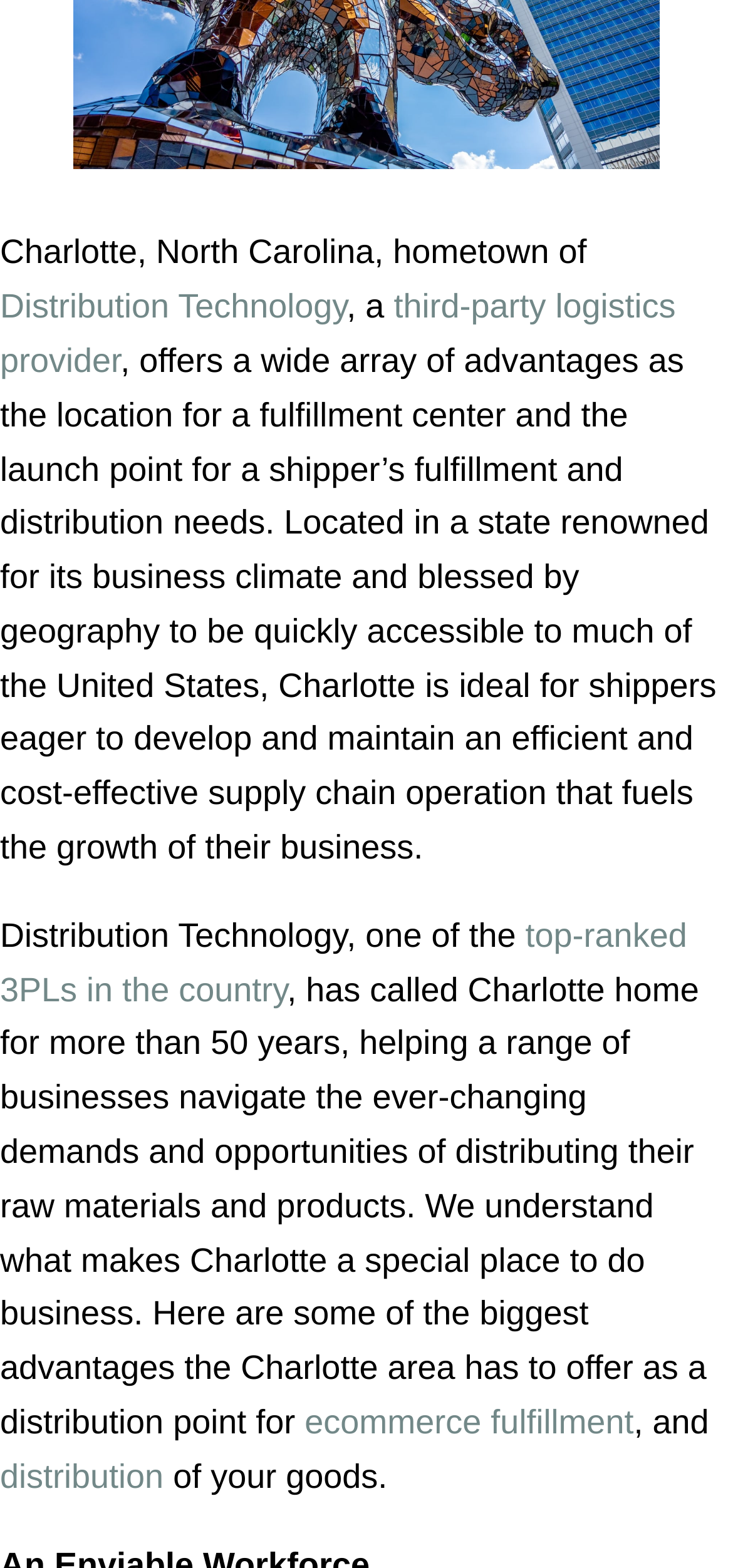How long has Distribution Technology been in Charlotte?
Carefully analyze the image and provide a detailed answer to the question.

The answer can be found in the second paragraph of the webpage, which states that Distribution Technology 'has called Charlotte home for more than 50 years'.